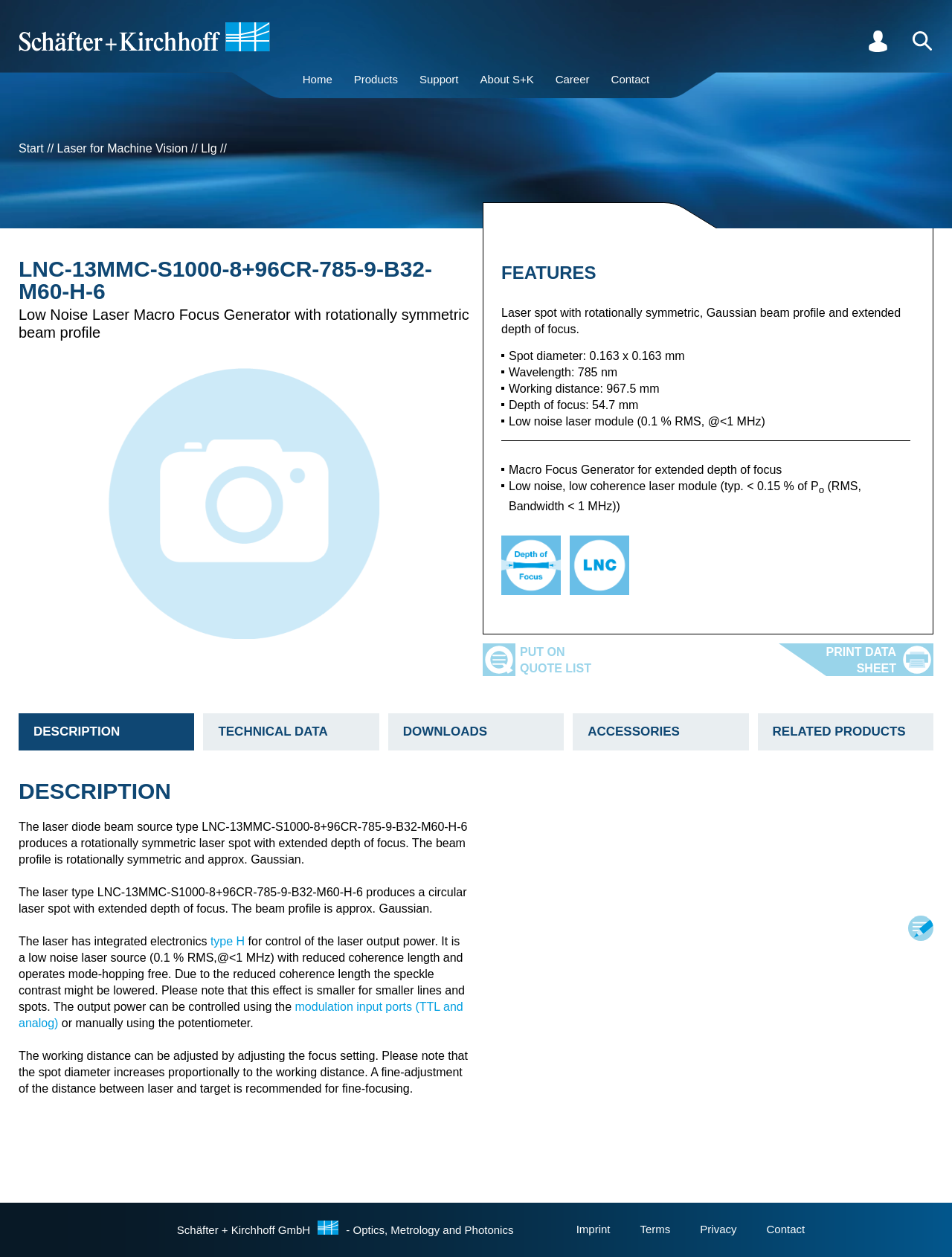Locate the bounding box coordinates of the area where you should click to accomplish the instruction: "Click on the 'Contact' link at the bottom".

[0.805, 0.973, 0.845, 0.983]